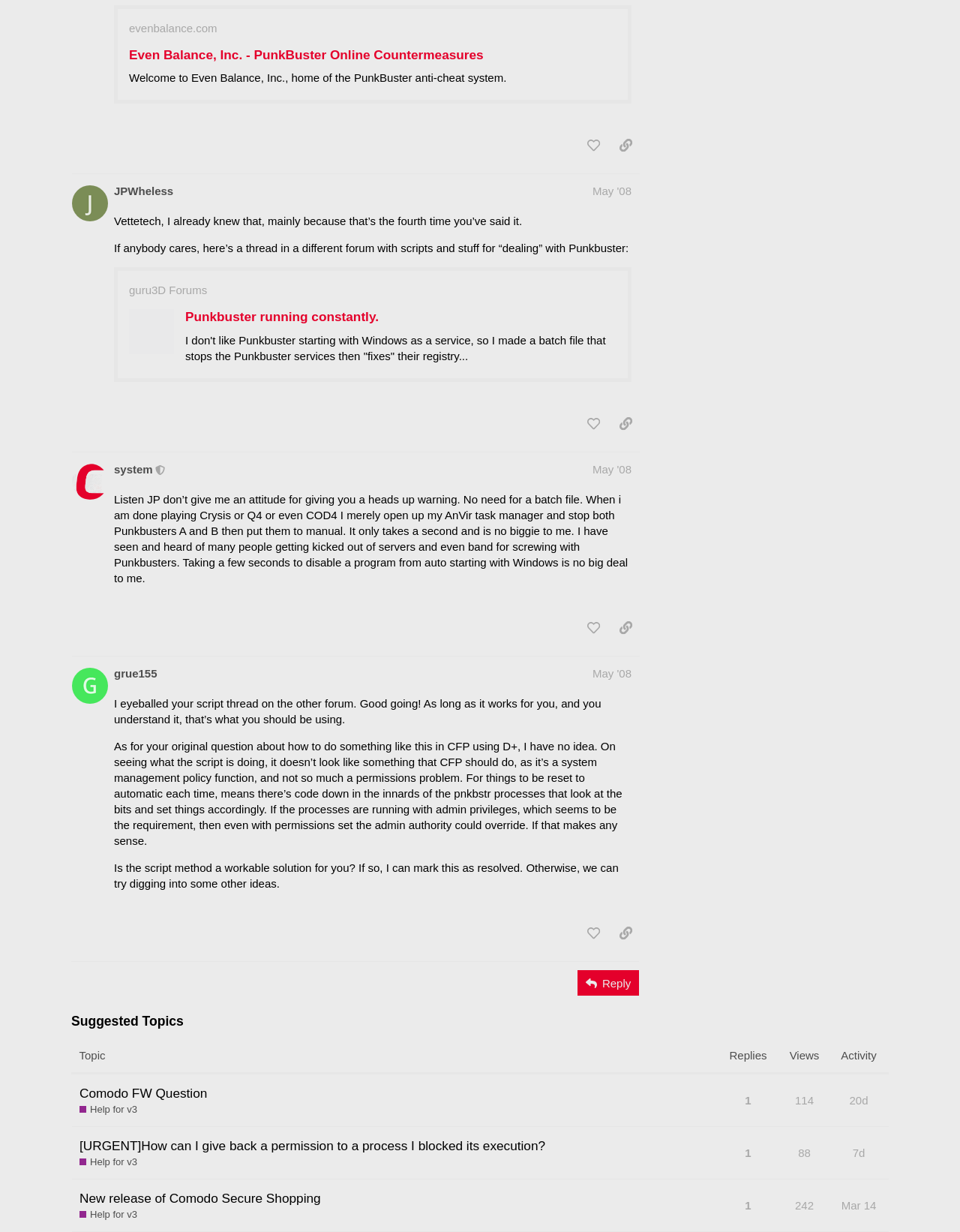Find the bounding box coordinates of the element to click in order to complete the given instruction: "View the topic 'Comodo FW Question Help for v3'."

[0.075, 0.871, 0.75, 0.914]